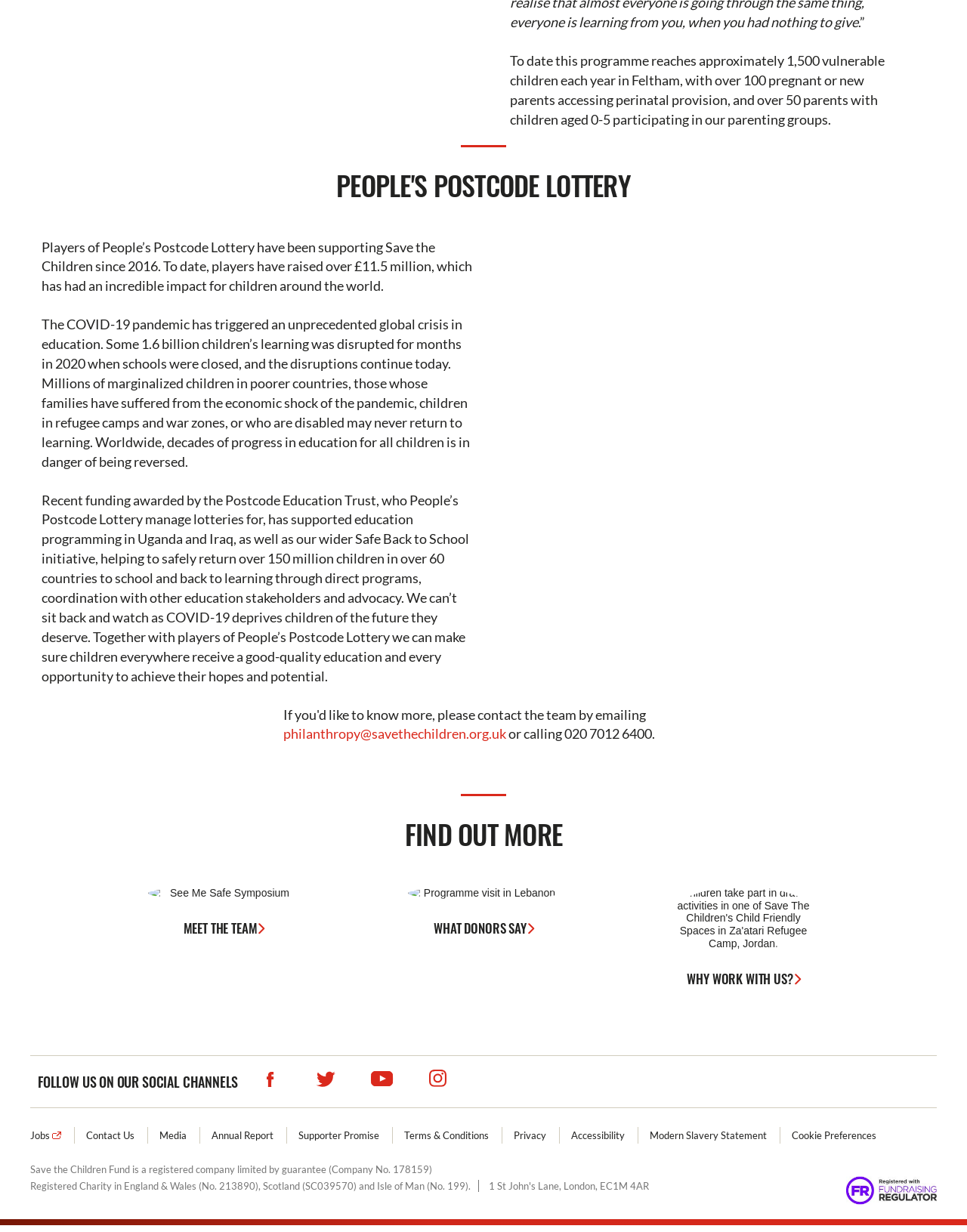Highlight the bounding box of the UI element that corresponds to this description: "Accessibility".

[0.591, 0.915, 0.659, 0.928]